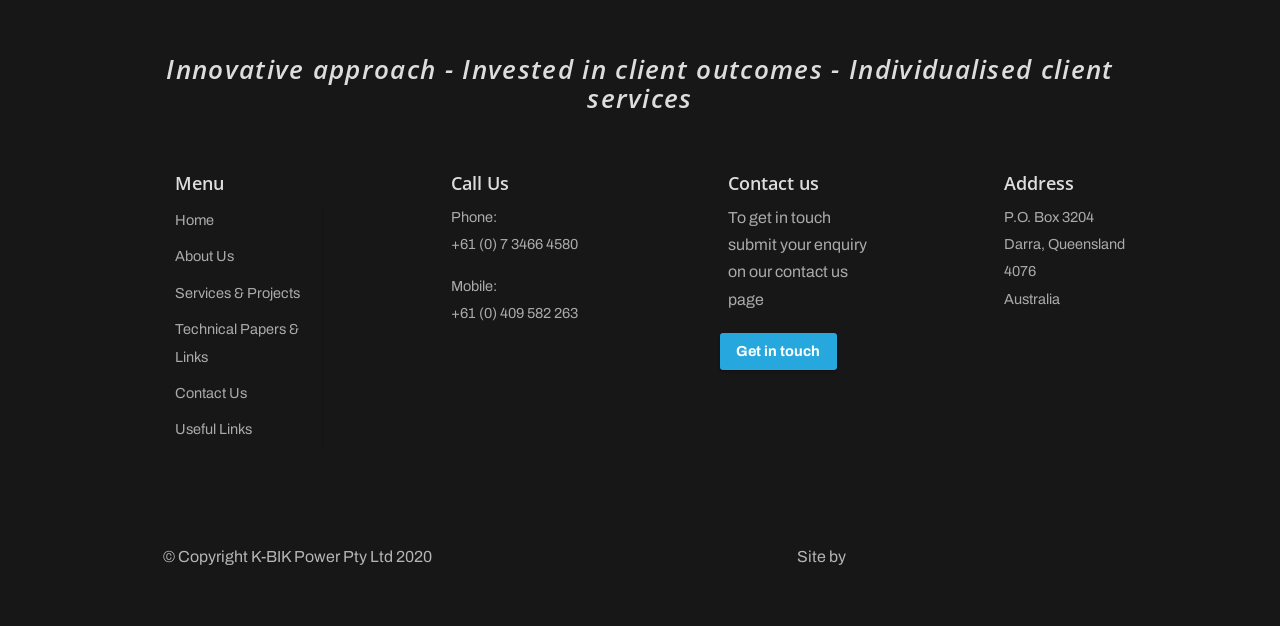Look at the image and give a detailed response to the following question: How many links are in the main menu?

I counted the links in the main menu, which are 'Home', 'About Us', 'Services & Projects', 'Technical Papers & Links', 'Contact Us', and 'Useful Links', and found that there are 6 links in total.